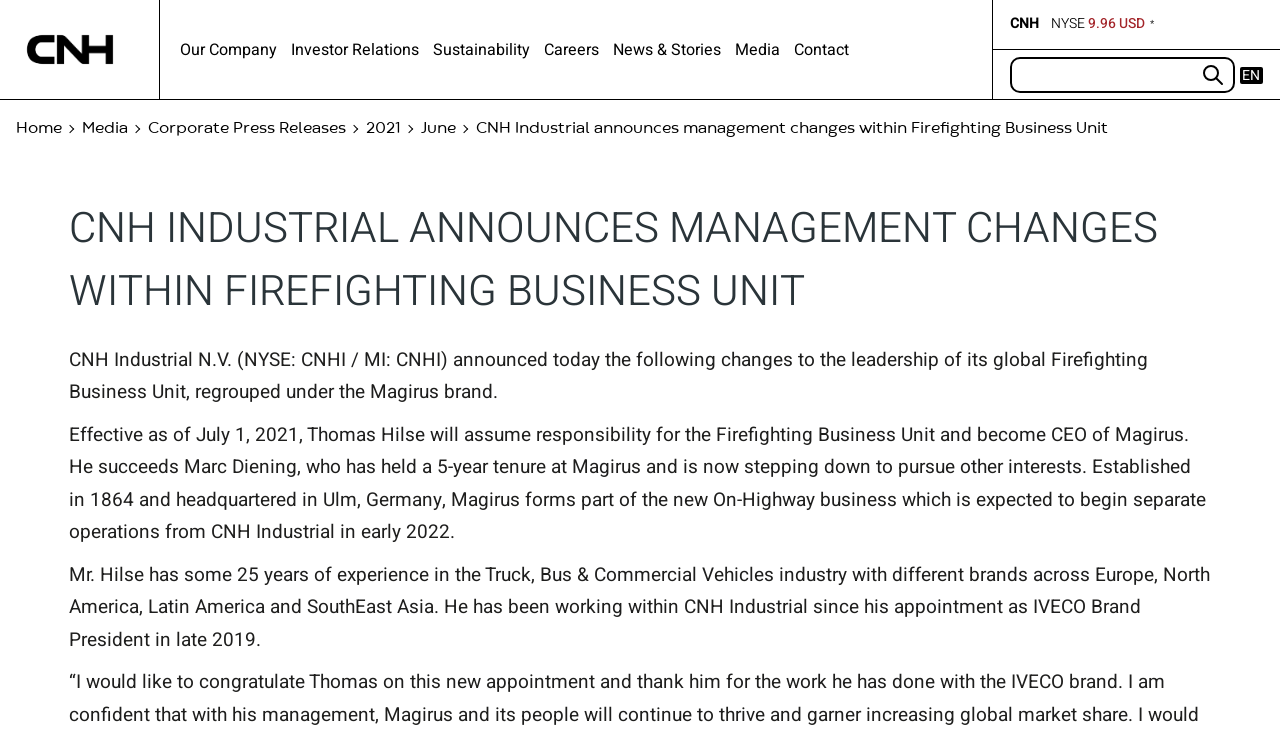From the details in the image, provide a thorough response to the question: Who is the new CEO of Magirus?

I found the answer by reading the StaticText element that mentions 'Thomas Hilse will assume responsibility for the Firefighting Business Unit and become CEO of Magirus.'